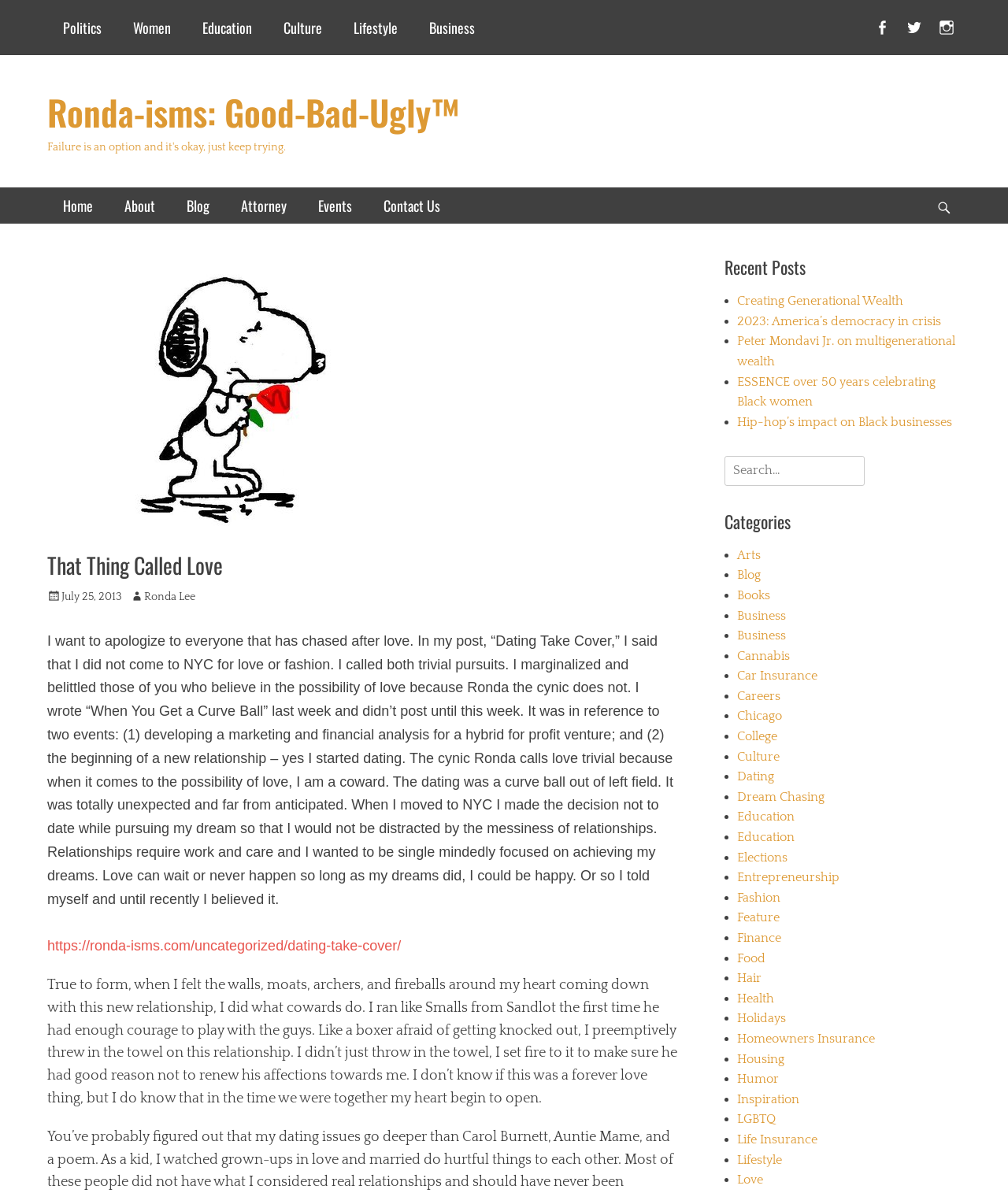Please identify the bounding box coordinates of the element on the webpage that should be clicked to follow this instruction: "Click on the 'About' link". The bounding box coordinates should be given as four float numbers between 0 and 1, formatted as [left, top, right, bottom].

[0.108, 0.157, 0.17, 0.188]